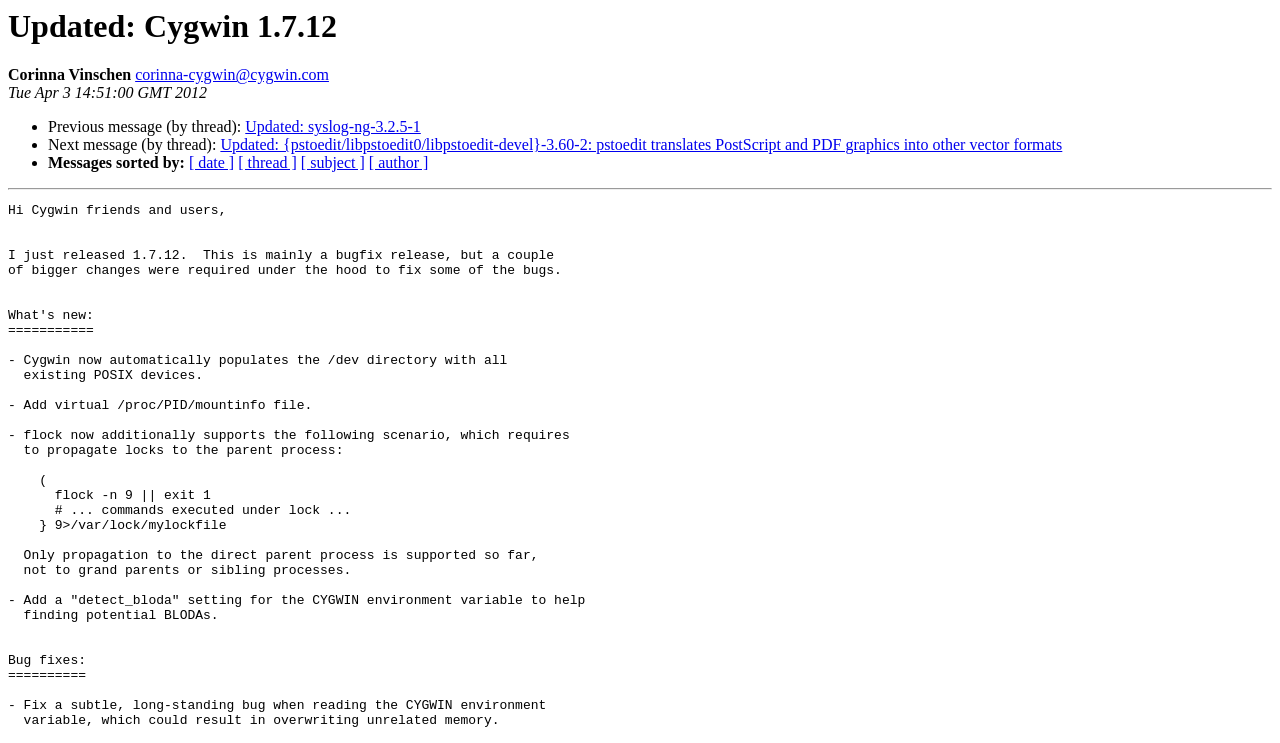Respond to the question below with a concise word or phrase:
Who is the author of this message?

Corinna Vinschen